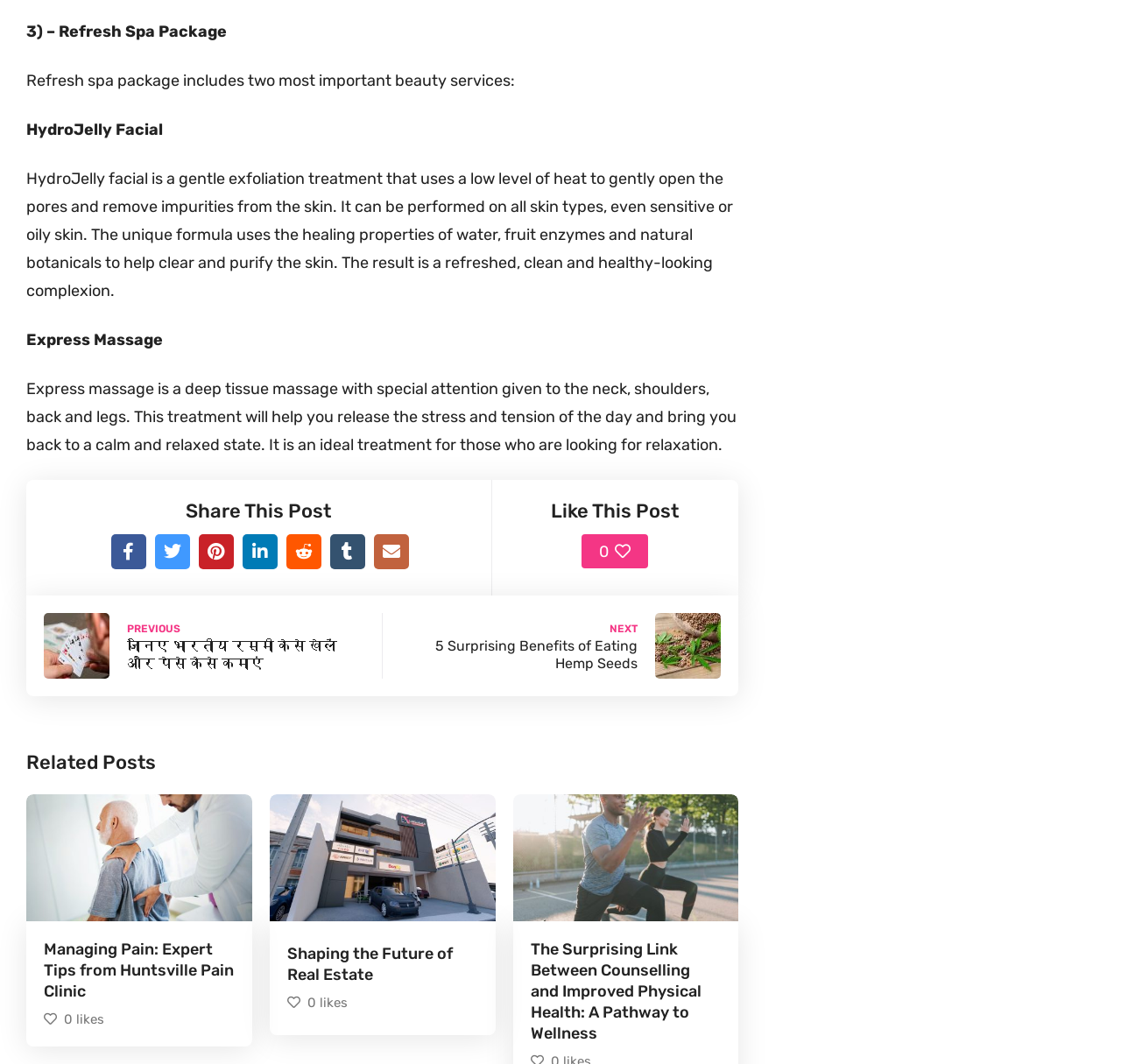How many social media sharing links are available?
Carefully analyze the image and provide a detailed answer to the question.

The question asks for the number of social media sharing links available. By examining the links following the 'Share This Post' heading, we can count a total of 6 links, each representing a different social media platform.